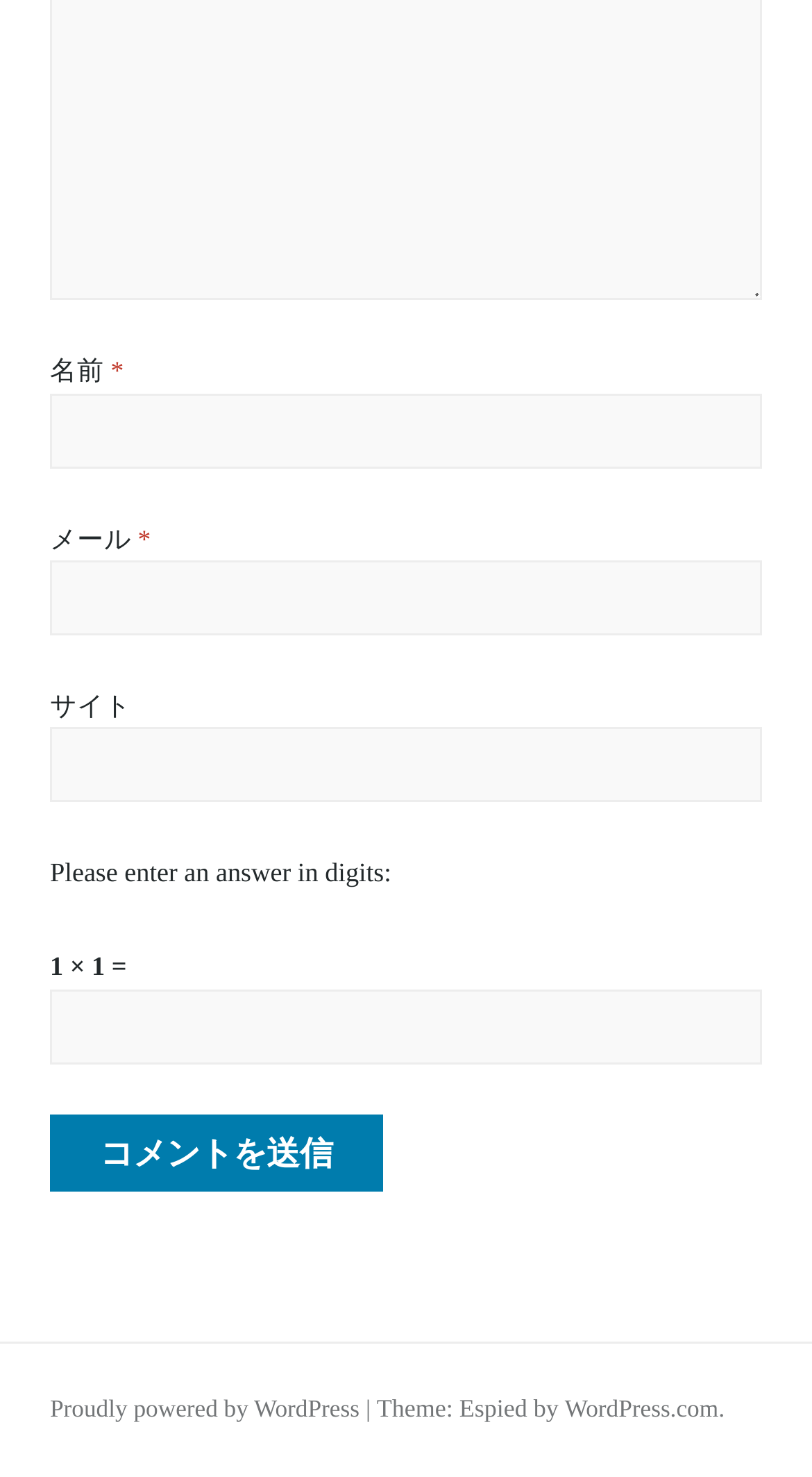Using the information in the image, give a comprehensive answer to the question: 
What is the purpose of the last textbox?

The last textbox has a description 'Please enter an answer in digits:' and is preceded by the text '1 × 1 =' which suggests that it is meant to answer a simple math question.